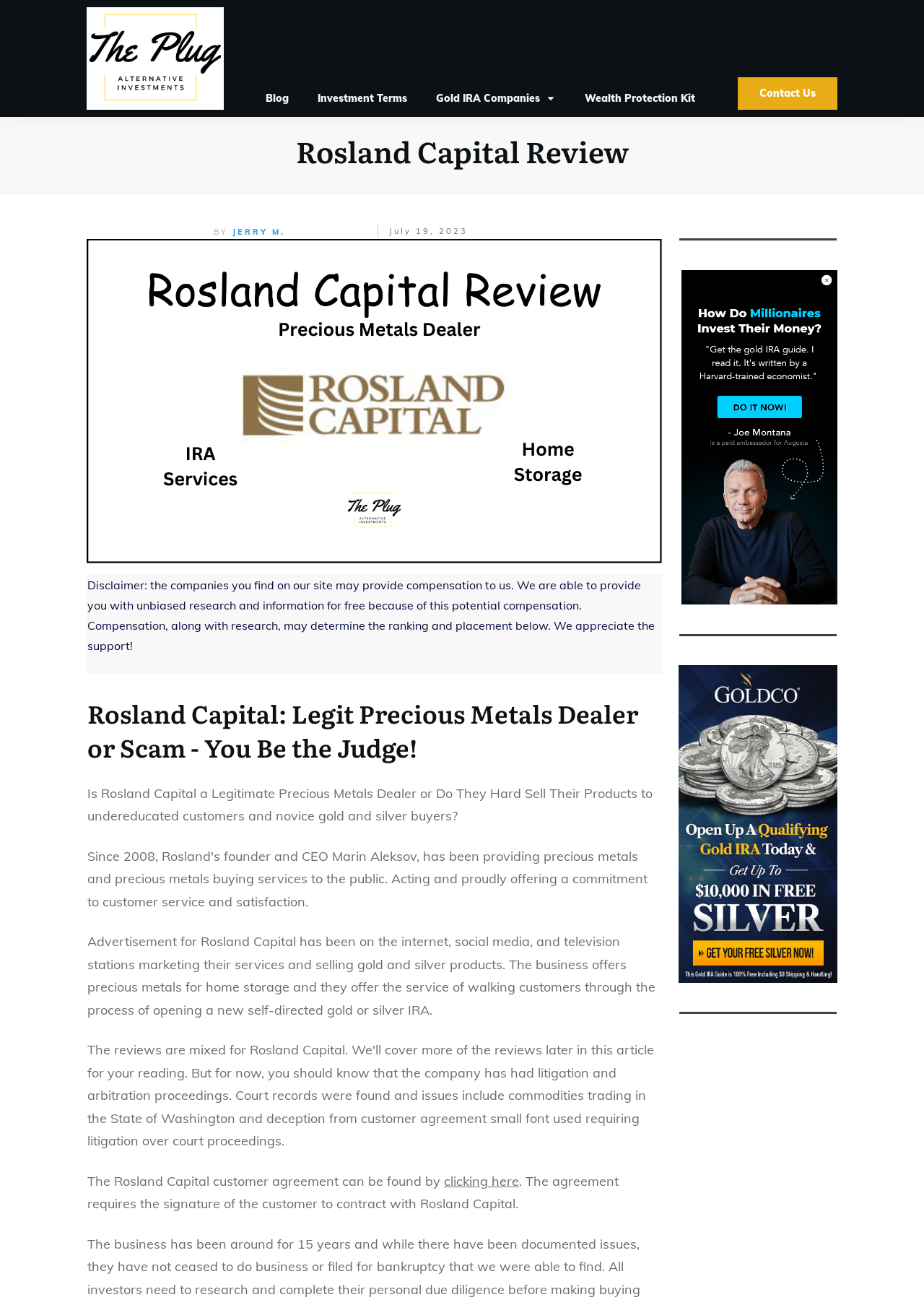What is the purpose of the disclaimer?
Refer to the image and answer the question using a single word or phrase.

To disclose potential compensation